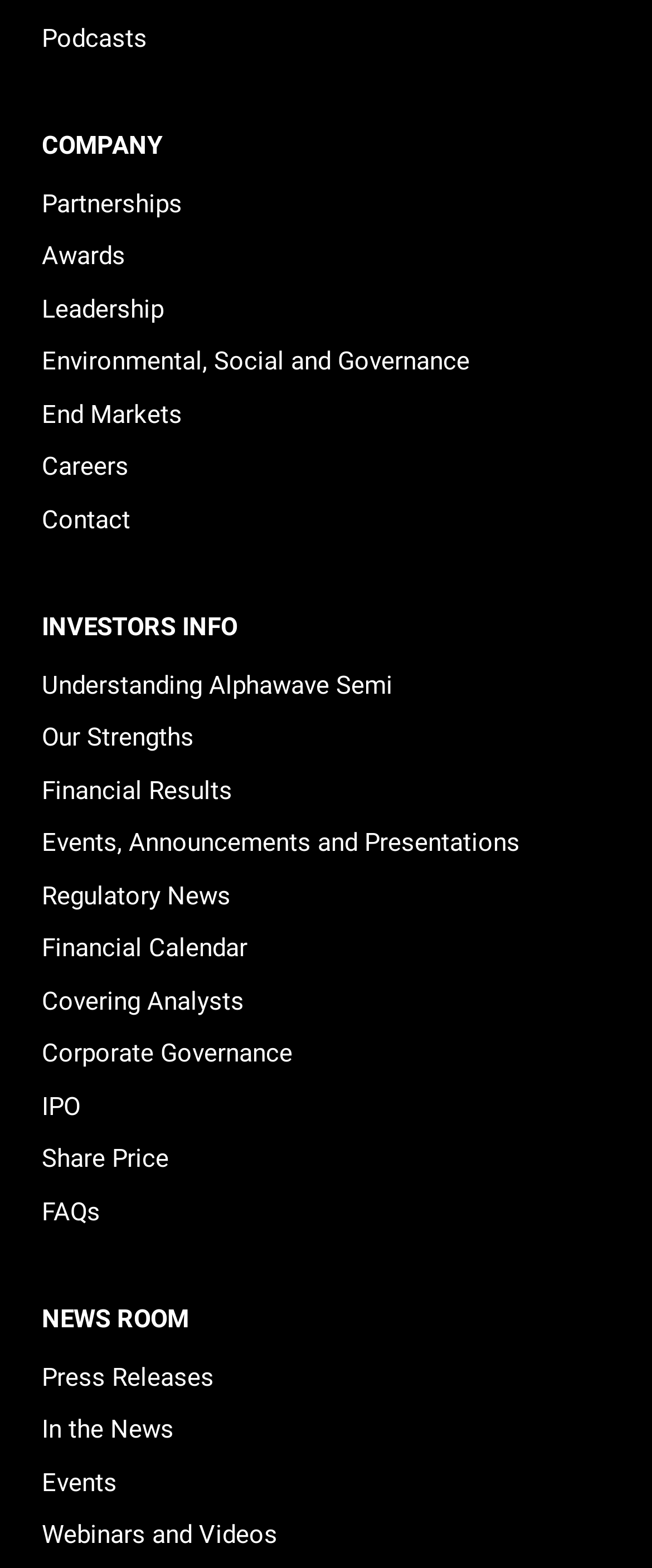How many sections are there on the webpage?
Please answer the question with a single word or phrase, referencing the image.

3